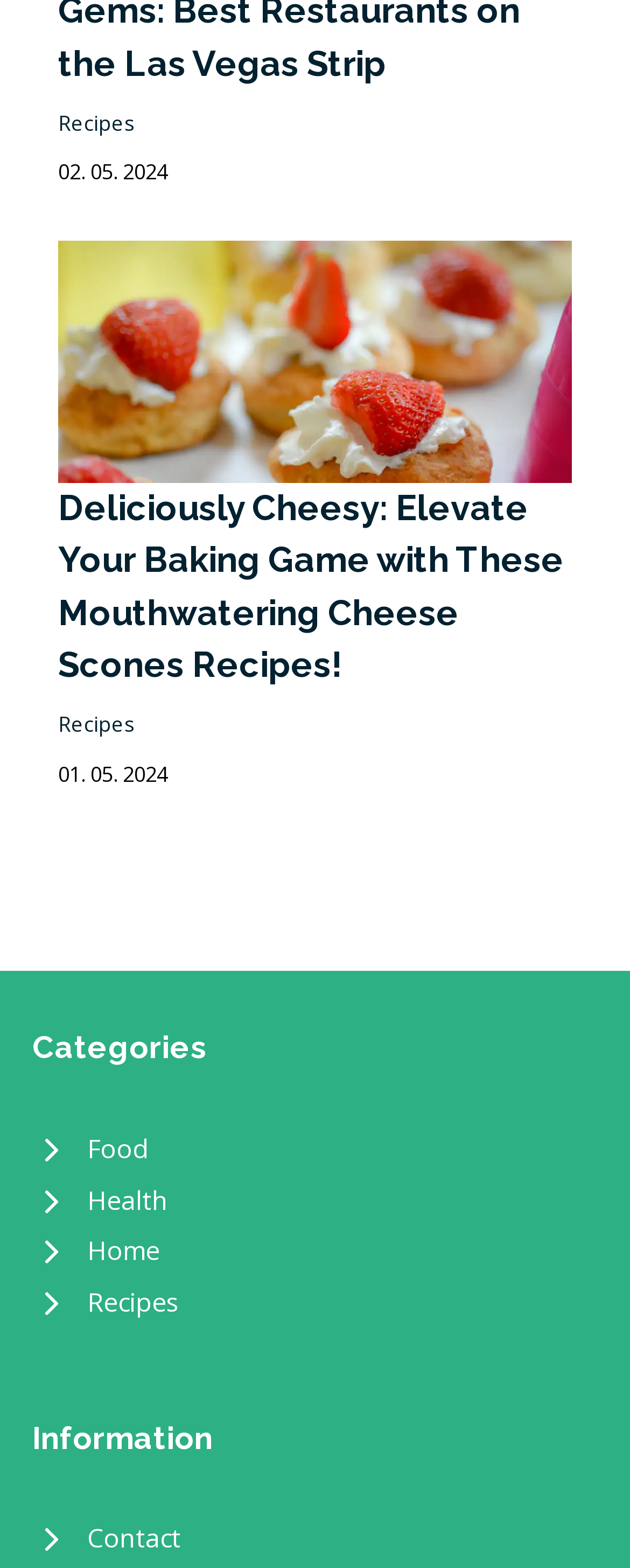Determine the bounding box coordinates of the clickable element to complete this instruction: "view Cheese Scones Recipes". Provide the coordinates in the format of four float numbers between 0 and 1, [left, top, right, bottom].

[0.092, 0.249, 0.908, 0.272]